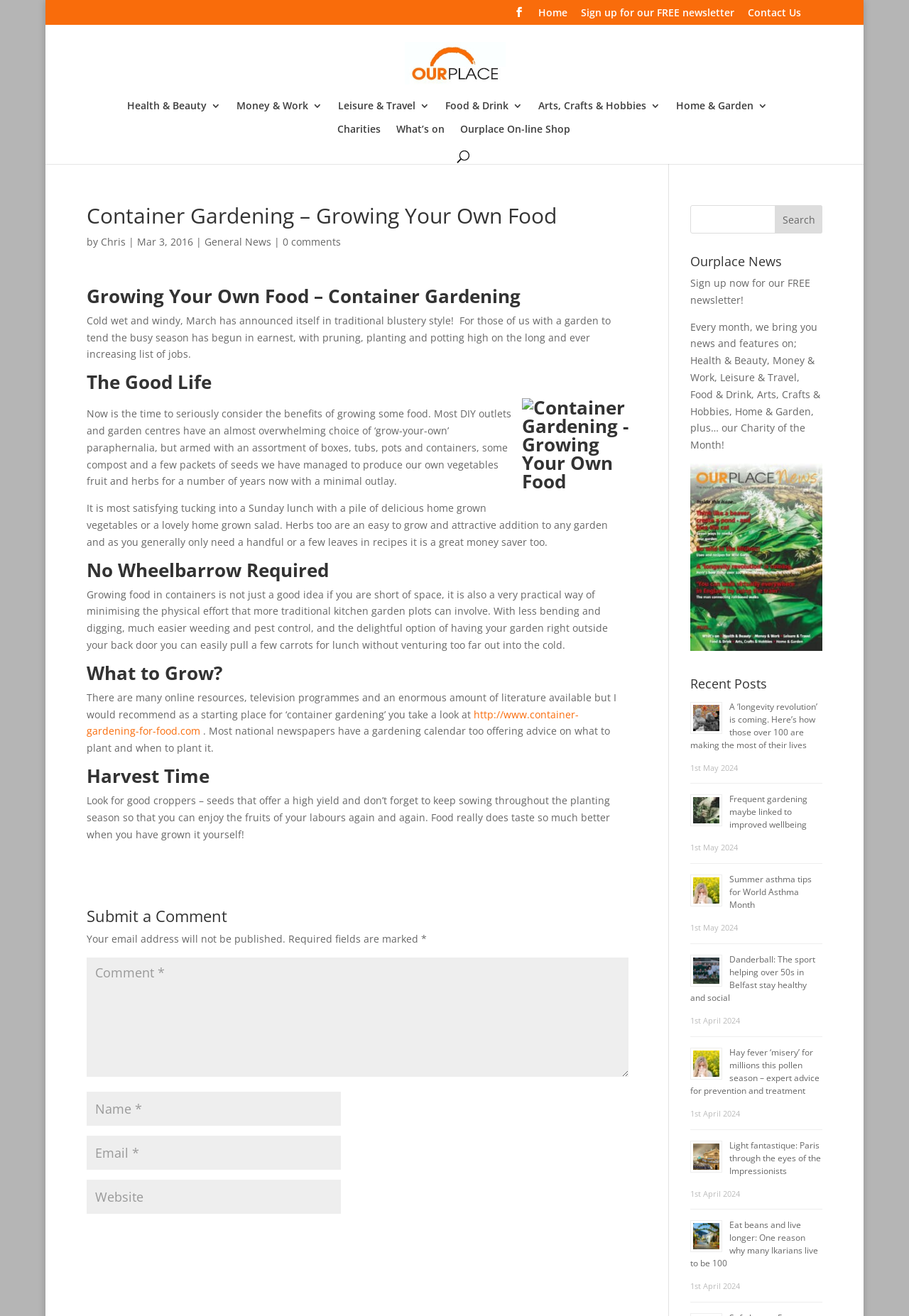Identify the bounding box coordinates for the element you need to click to achieve the following task: "Search in the search box". The coordinates must be four float values ranging from 0 to 1, formatted as [left, top, right, bottom].

[0.759, 0.156, 0.905, 0.177]